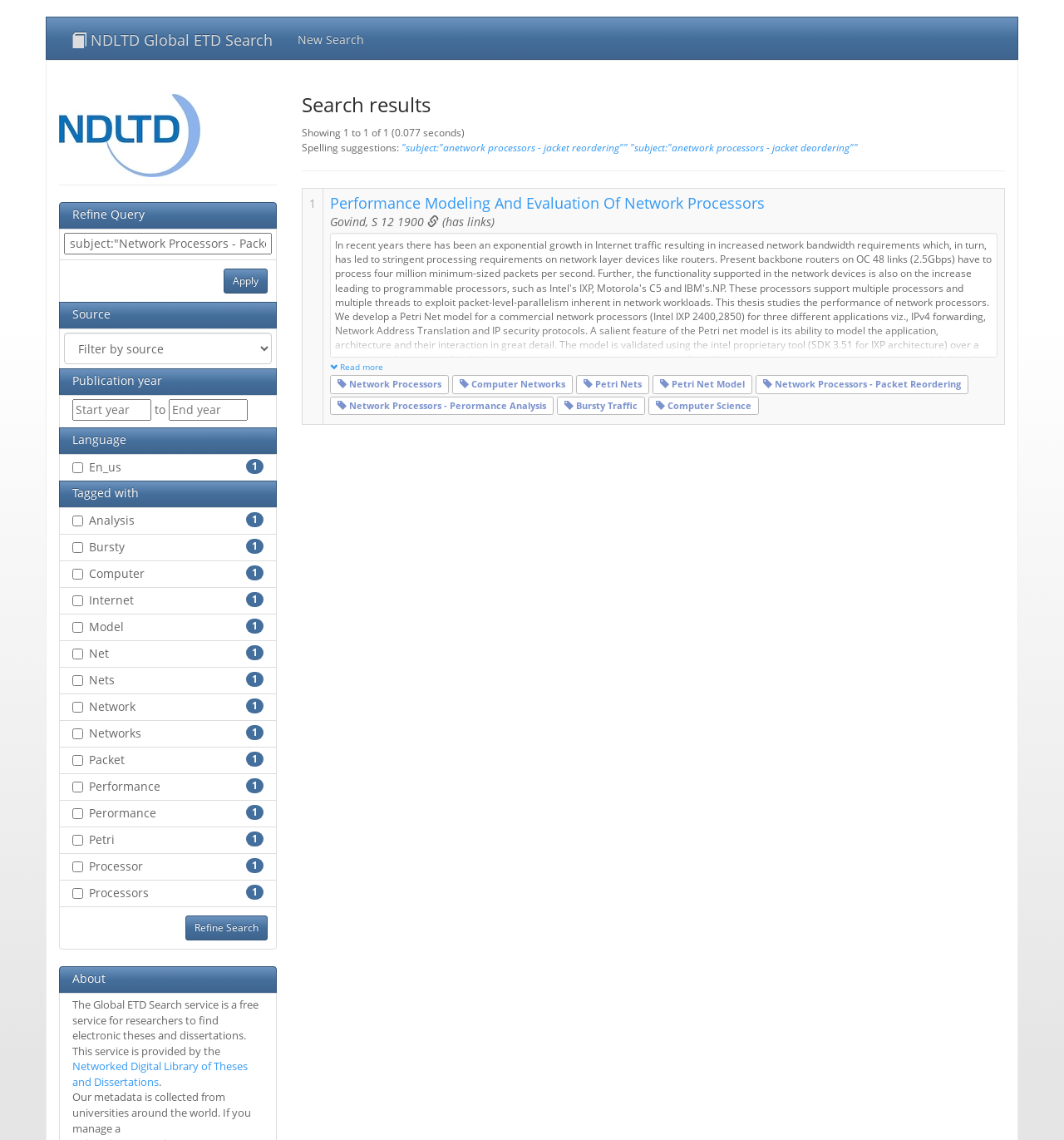What is the name of the service provided?
Please provide a single word or phrase as your answer based on the image.

Global ETD Search